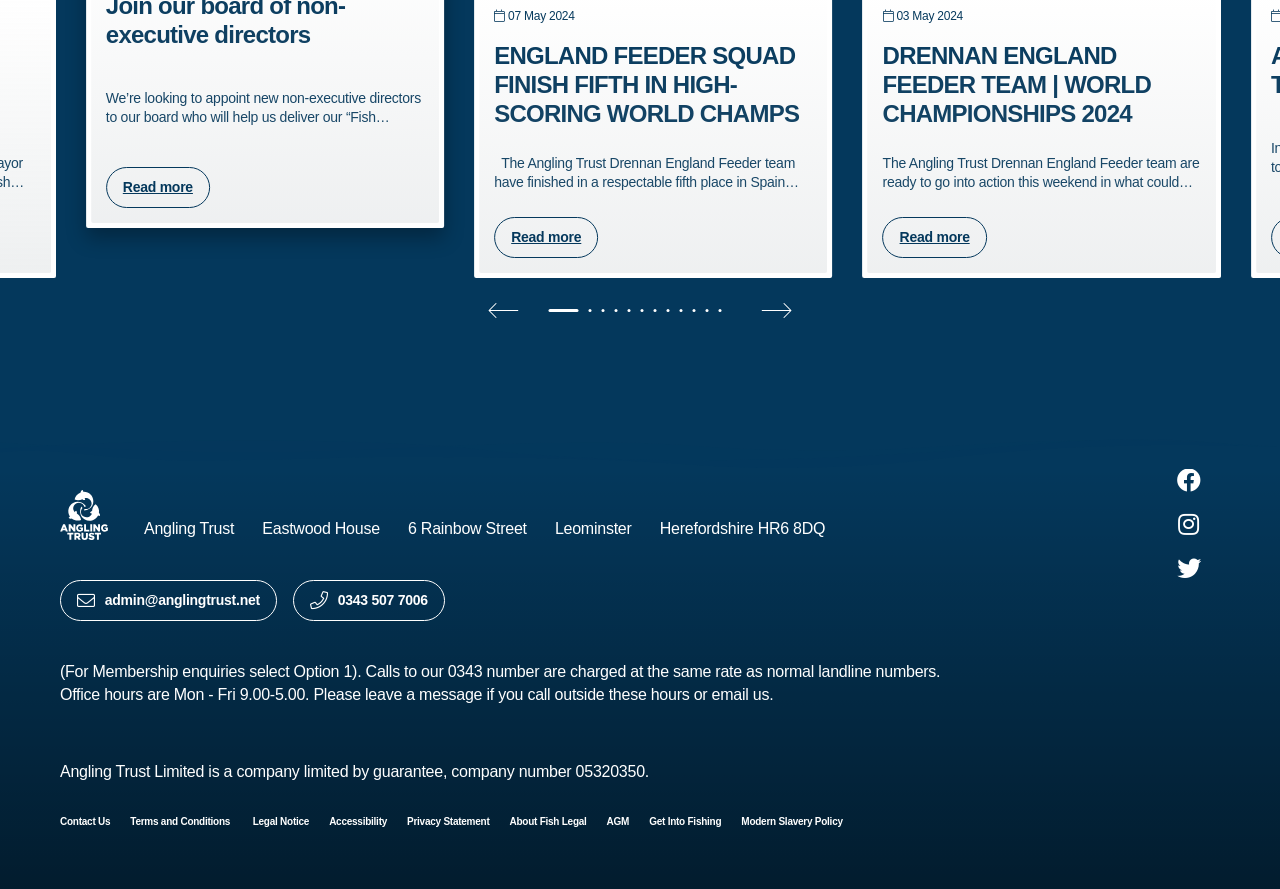What is the address of the Angling Trust?
Answer the question with detailed information derived from the image.

I found the address of the Angling Trust by looking at the text at the bottom of the page, which lists the address as '6 Rainbow Street, Leominster, Herefordshire HR6 8DQ'.